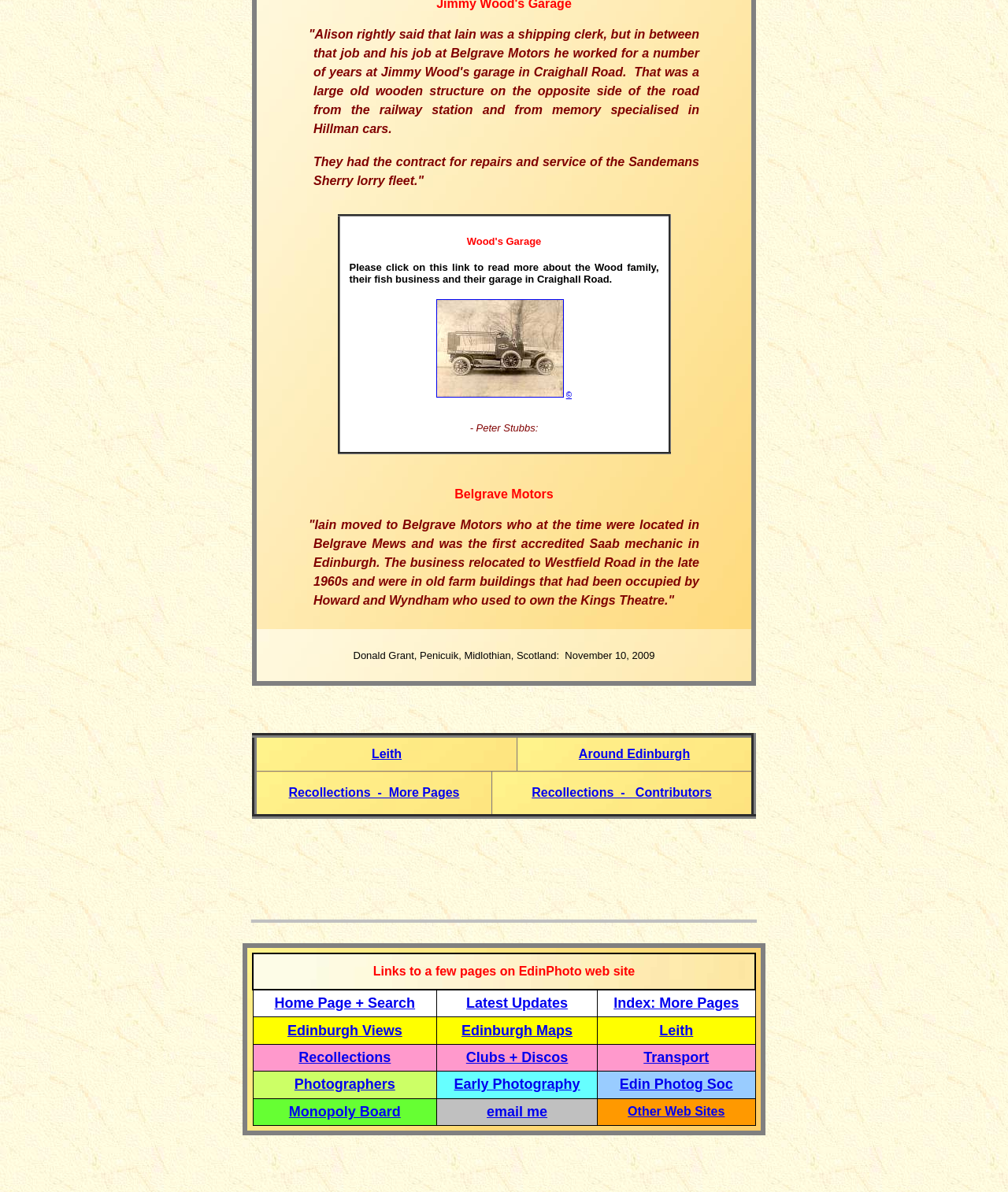Locate the bounding box of the UI element based on this description: "Home Page + Search". Provide four float numbers between 0 and 1 as [left, top, right, bottom].

[0.272, 0.835, 0.412, 0.848]